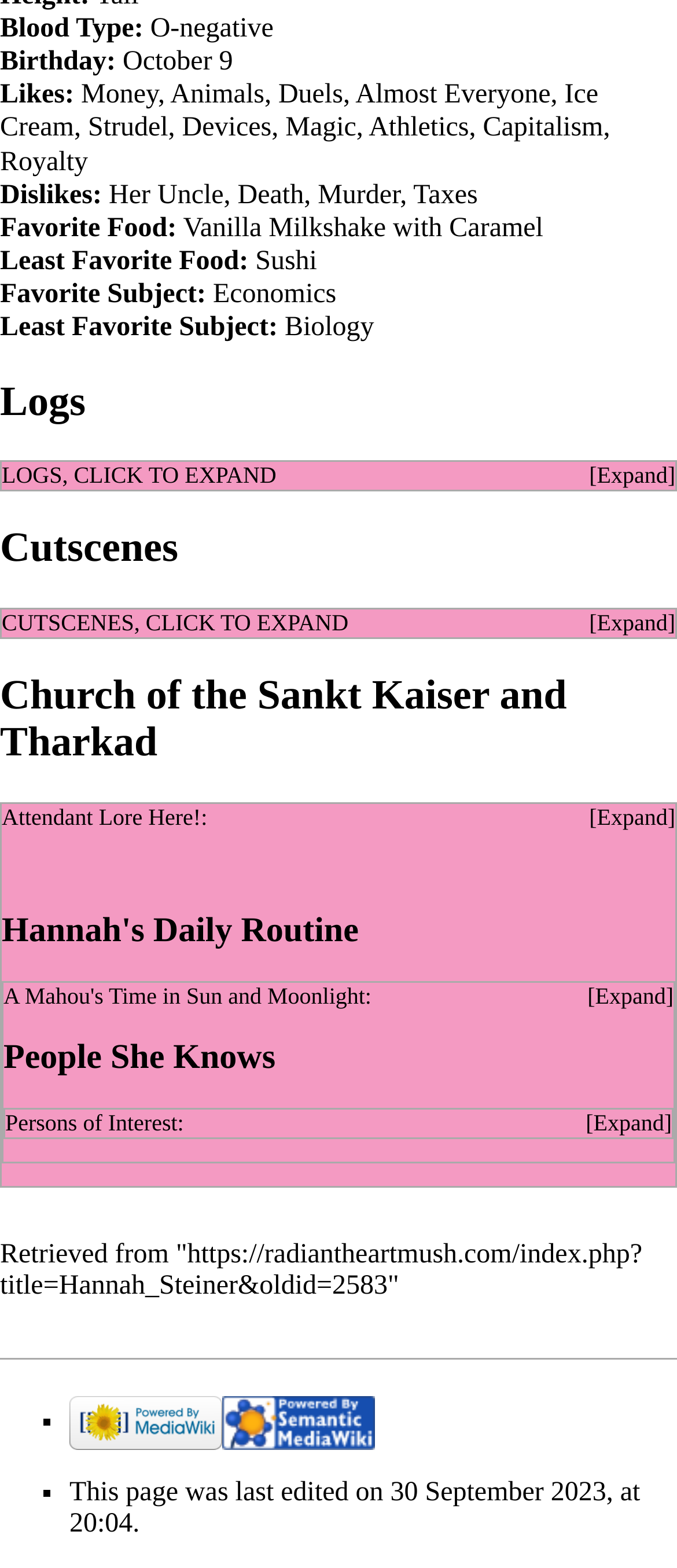Could you provide the bounding box coordinates for the portion of the screen to click to complete this instruction: "Expand Logs"?

[0.87, 0.295, 0.997, 0.313]